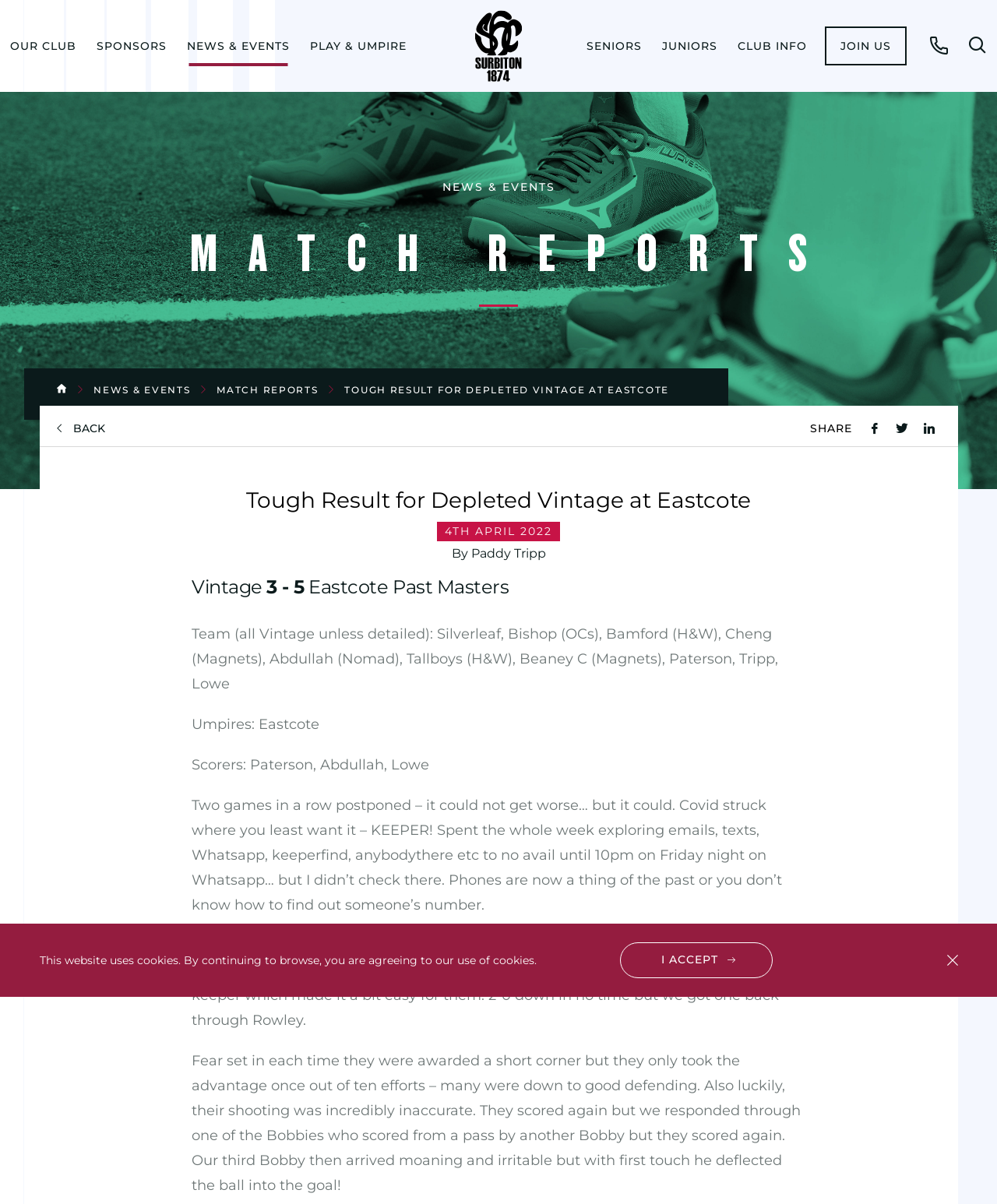Analyze the image and deliver a detailed answer to the question: What is the name of the hockey club?

I found the answer by looking at the top of the webpage, where the title 'Tough Result for Depleted Vintage at Eastcote | Surbiton Hockey Club' is displayed. The second part of the title, 'Surbiton Hockey Club', indicates the name of the hockey club.